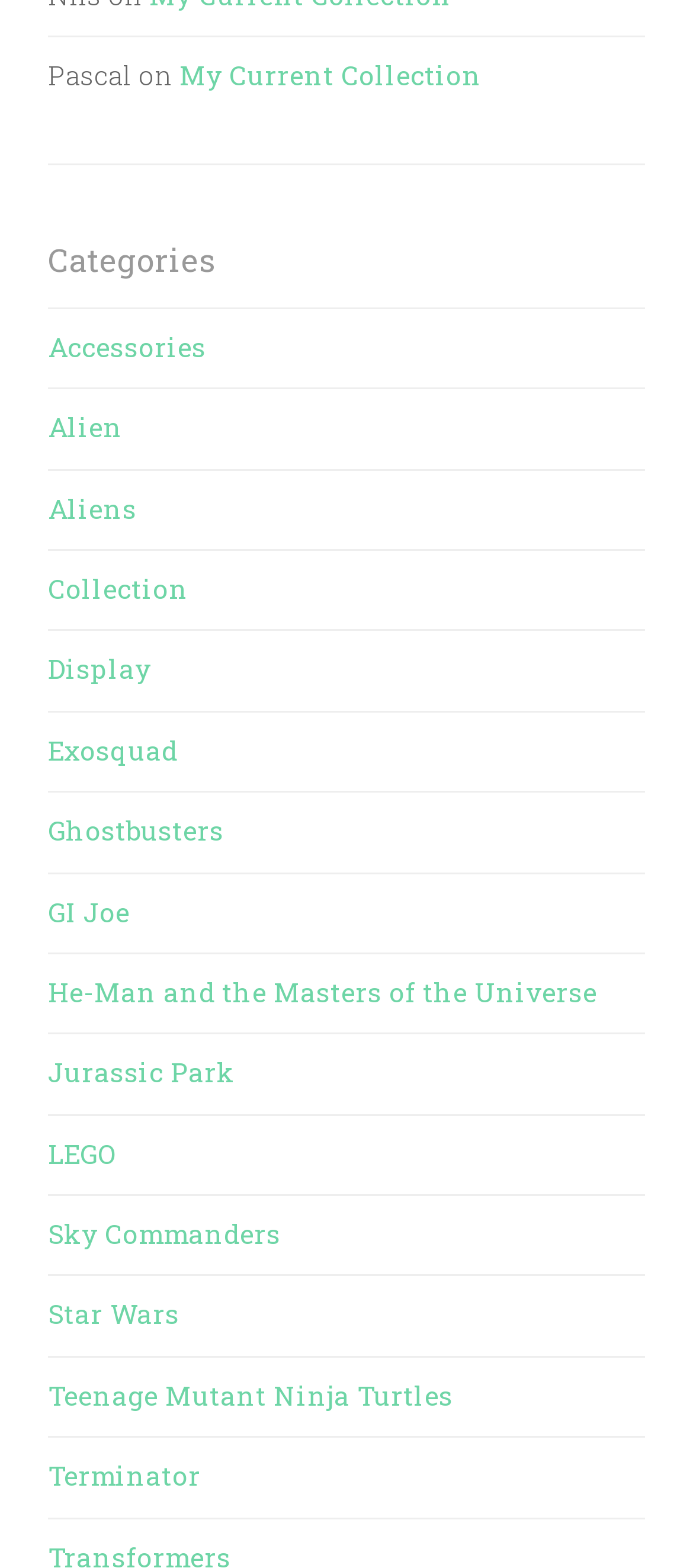Carefully examine the image and provide an in-depth answer to the question: What is the last category listed?

The last category listed is 'Terminator', which is located at the bottom of the list of categories, below 'Teenage Mutant Ninja Turtles'.